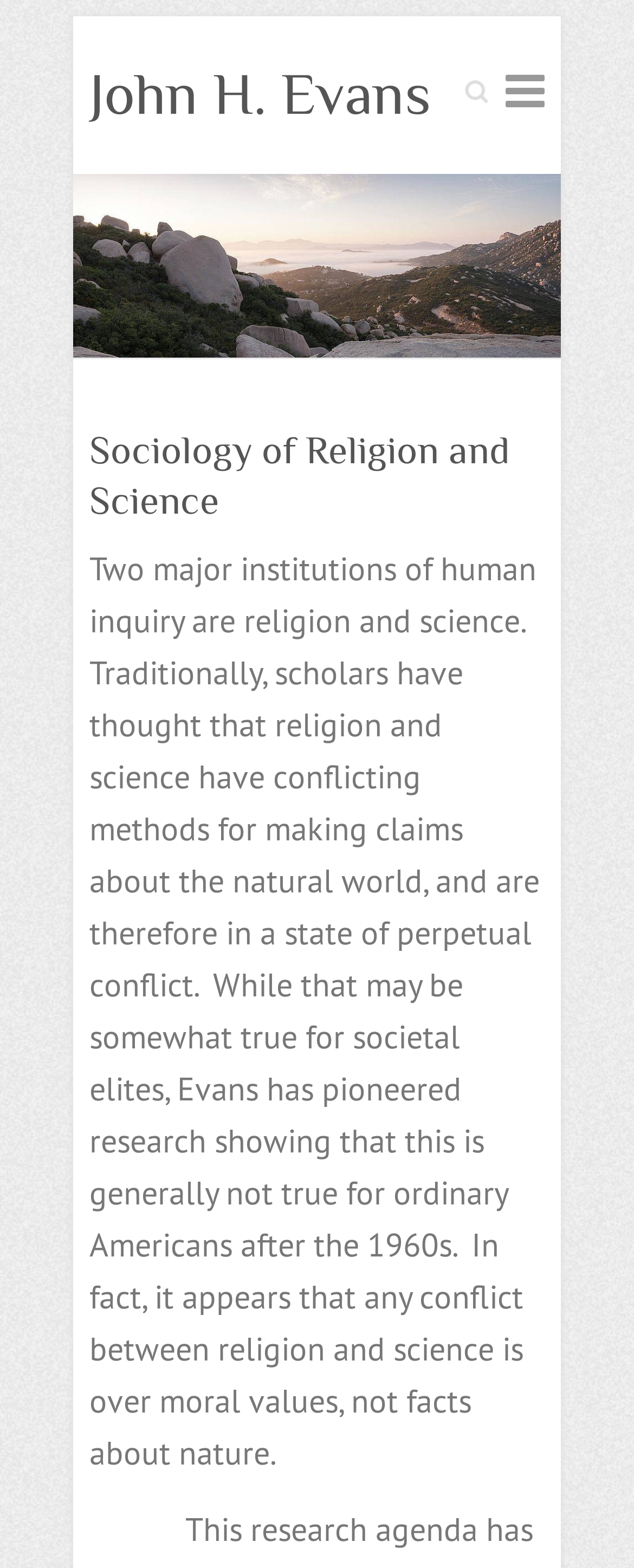Find the bounding box coordinates of the UI element according to this description: "John H. Evans".

[0.141, 0.036, 0.679, 0.085]